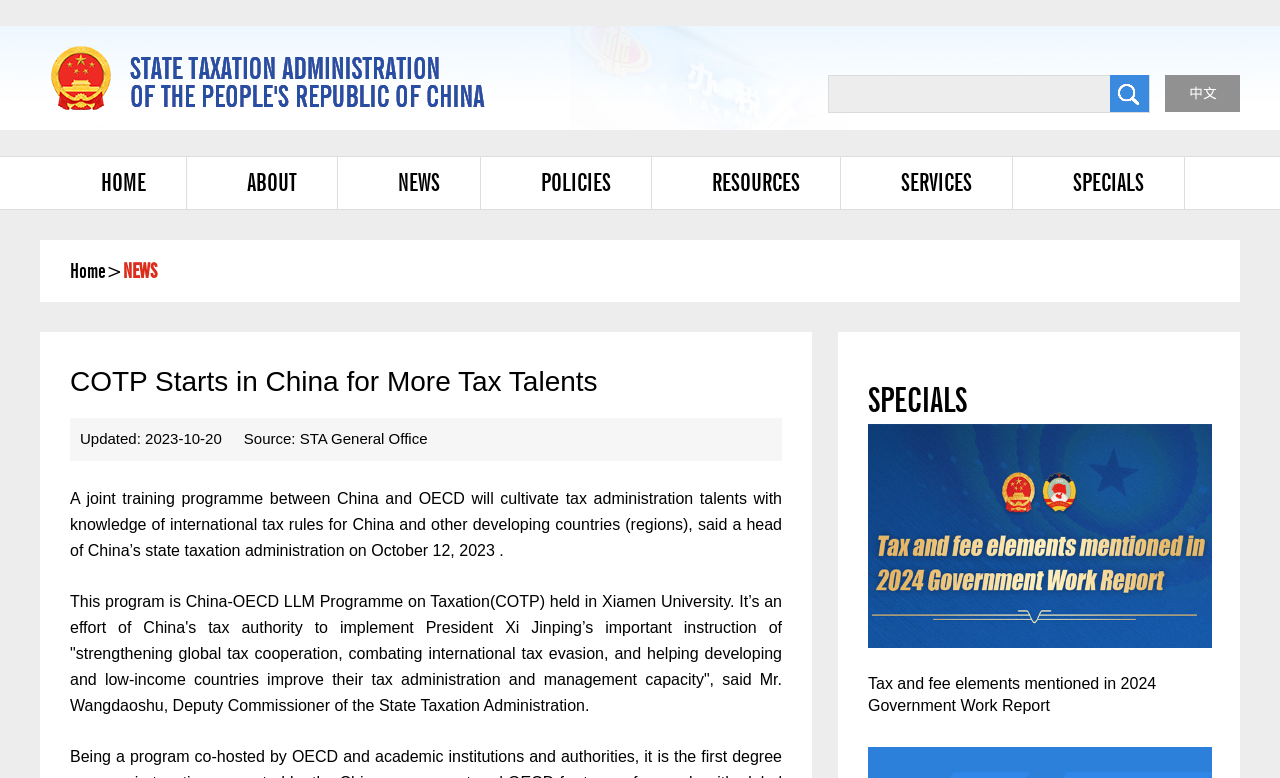Create an elaborate caption that covers all aspects of the webpage.

The webpage is about the China-OECD LLM Programme on Taxation (COTP) starting in China to cultivate tax administration talents. At the top left, there is a link to the homepage. Below it, there are several links to different sections of the website, including "ABOUT", "NEWS", "POLICIES", "RESOURCES", "SERVICES", and "SPECIALS". 

To the right of the homepage link, there is a textbox and two links, one of which is in Chinese. Above the main content, there is a heading with the title "COTP Starts in China for More Tax Talents". Below the title, there is a link to the "NEWS" section and a static text indicating the update date and source of the article.

The main content of the webpage is divided into two paragraphs. The first paragraph explains the purpose of the COTP program, which is to cultivate tax administration talents with knowledge of international tax rules. The second paragraph provides more details about the program, including its location and the effort of China's tax authority to implement President Xi Jinping's instruction.

At the bottom right, there is a section titled "SPECIALS" with a link to the "SPECIALS" page and another link below it. There is also a link to an article about tax and fee elements mentioned in the 2024 Government Work Report.